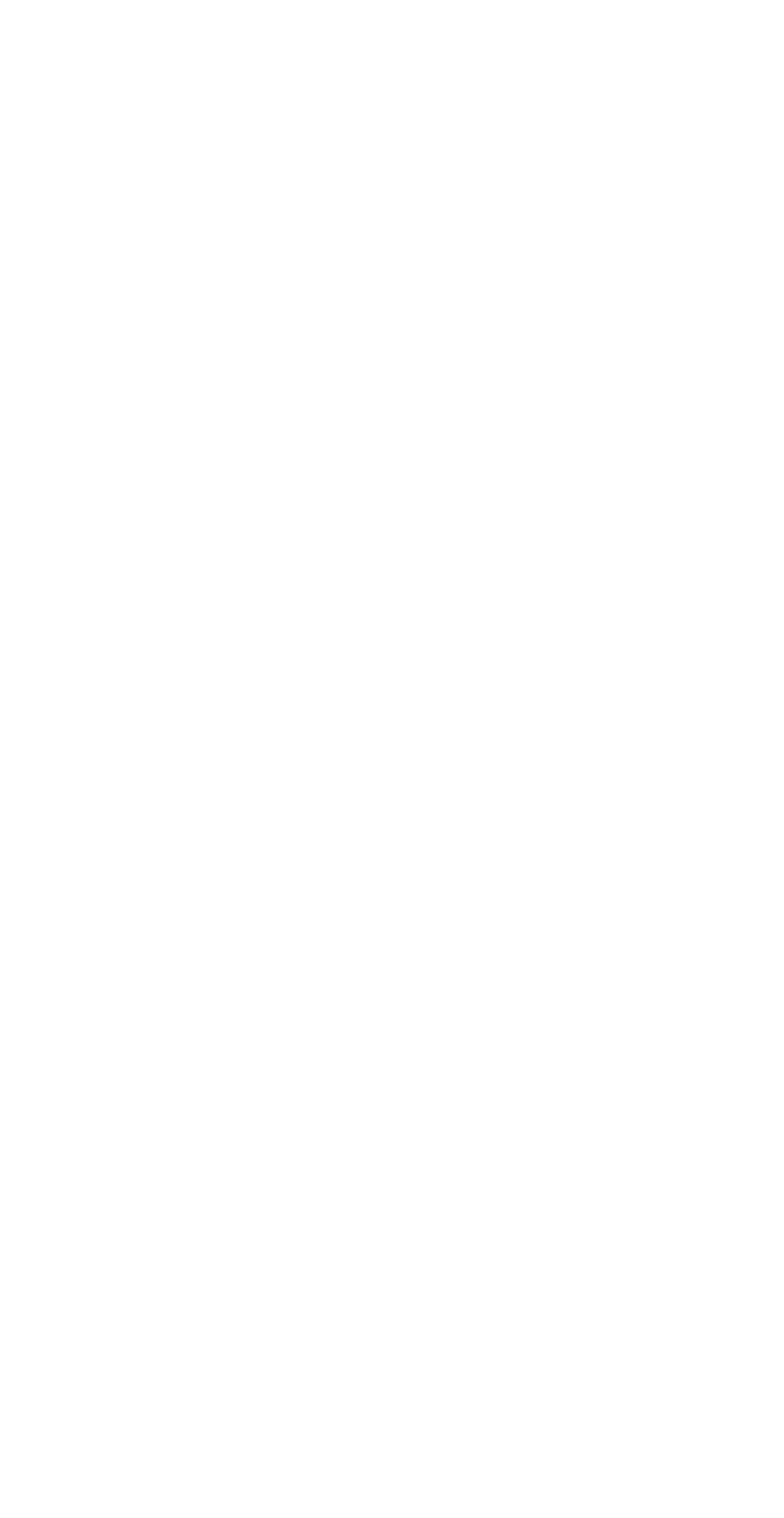What is the position of 'Crossbites' on the list?
Using the screenshot, give a one-word or short phrase answer.

4th